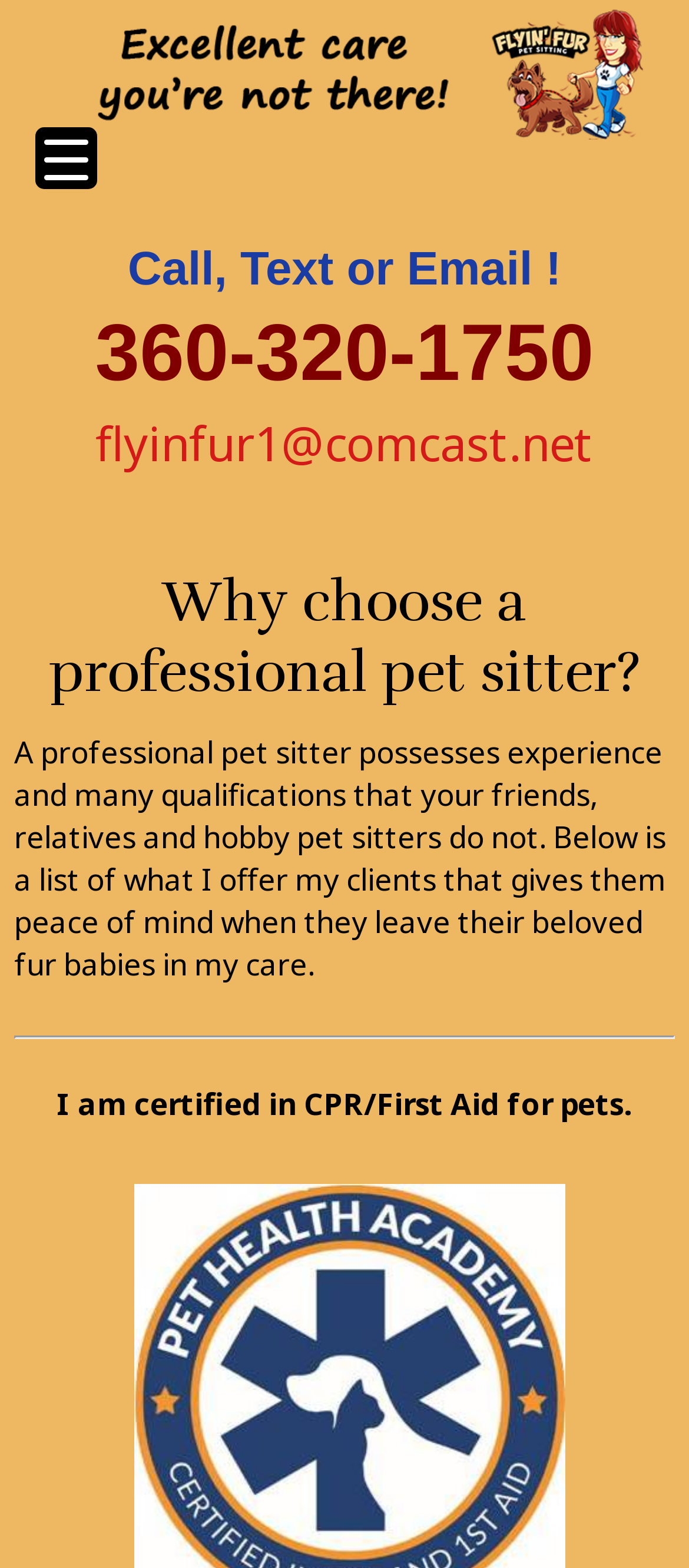Based on the element description: "alt="Flyin' Fur Pet Sitting"", identify the bounding box coordinates for this UI element. The coordinates must be four float numbers between 0 and 1, listed as [left, top, right, bottom].

[0.033, 0.01, 0.933, 0.074]